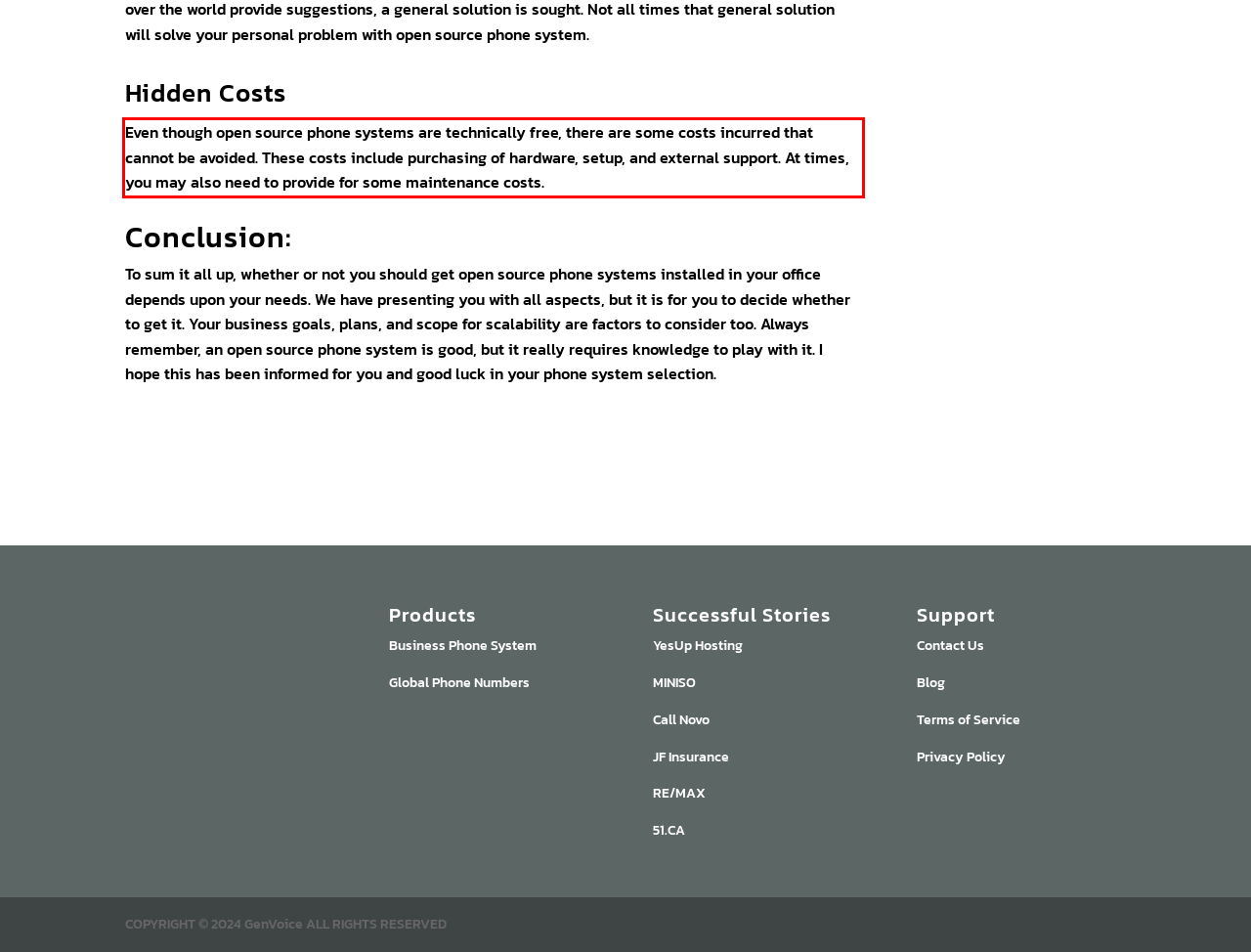Please perform OCR on the text content within the red bounding box that is highlighted in the provided webpage screenshot.

Even though open source phone systems are technically free, there are some costs incurred that cannot be avoided. These costs include purchasing of hardware, setup, and external support. At times, you may also need to provide for some maintenance costs.